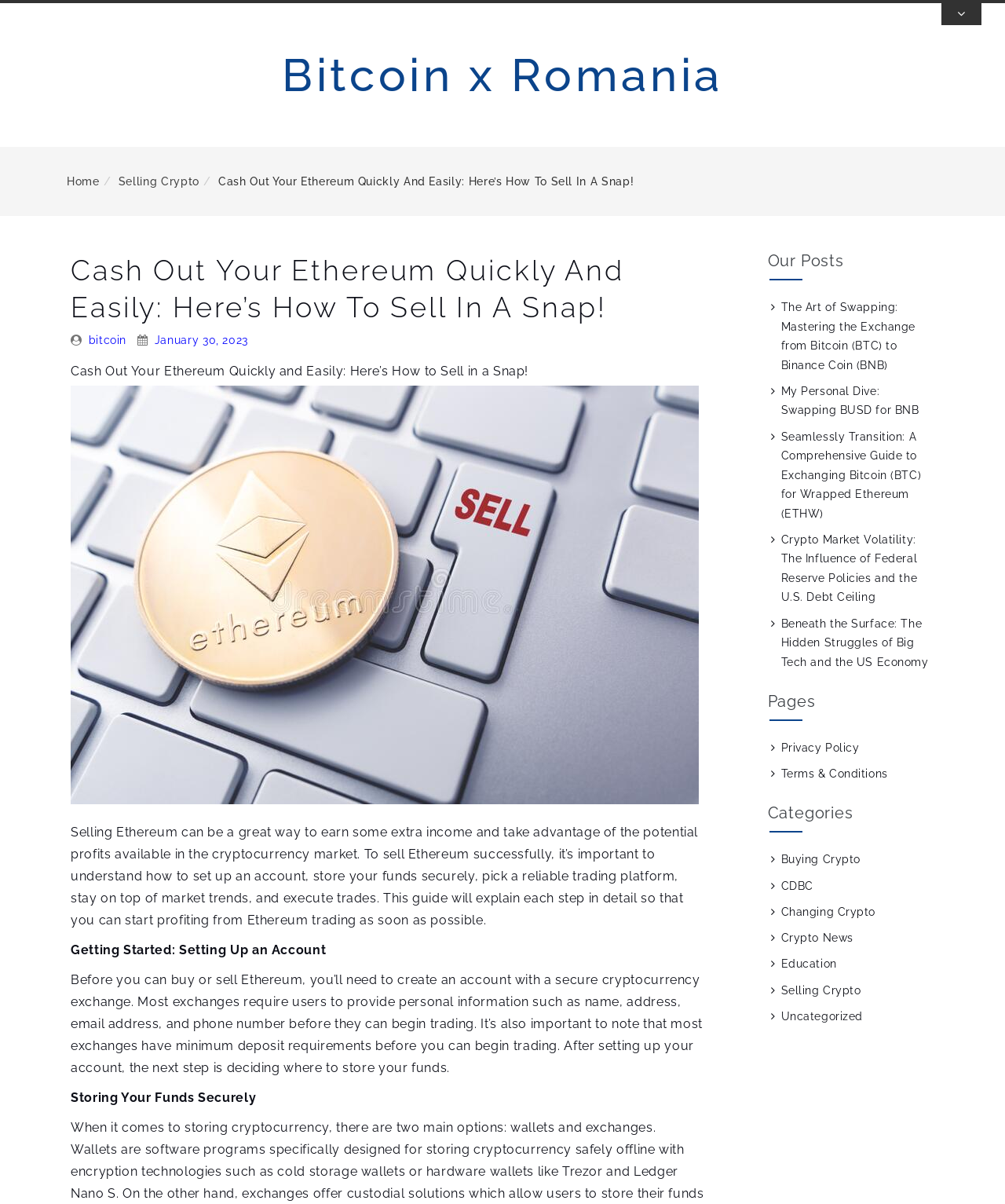Identify the text that serves as the heading for the webpage and generate it.

Cash Out Your Ethereum Quickly And Easily: Here’s How To Sell In A Snap!